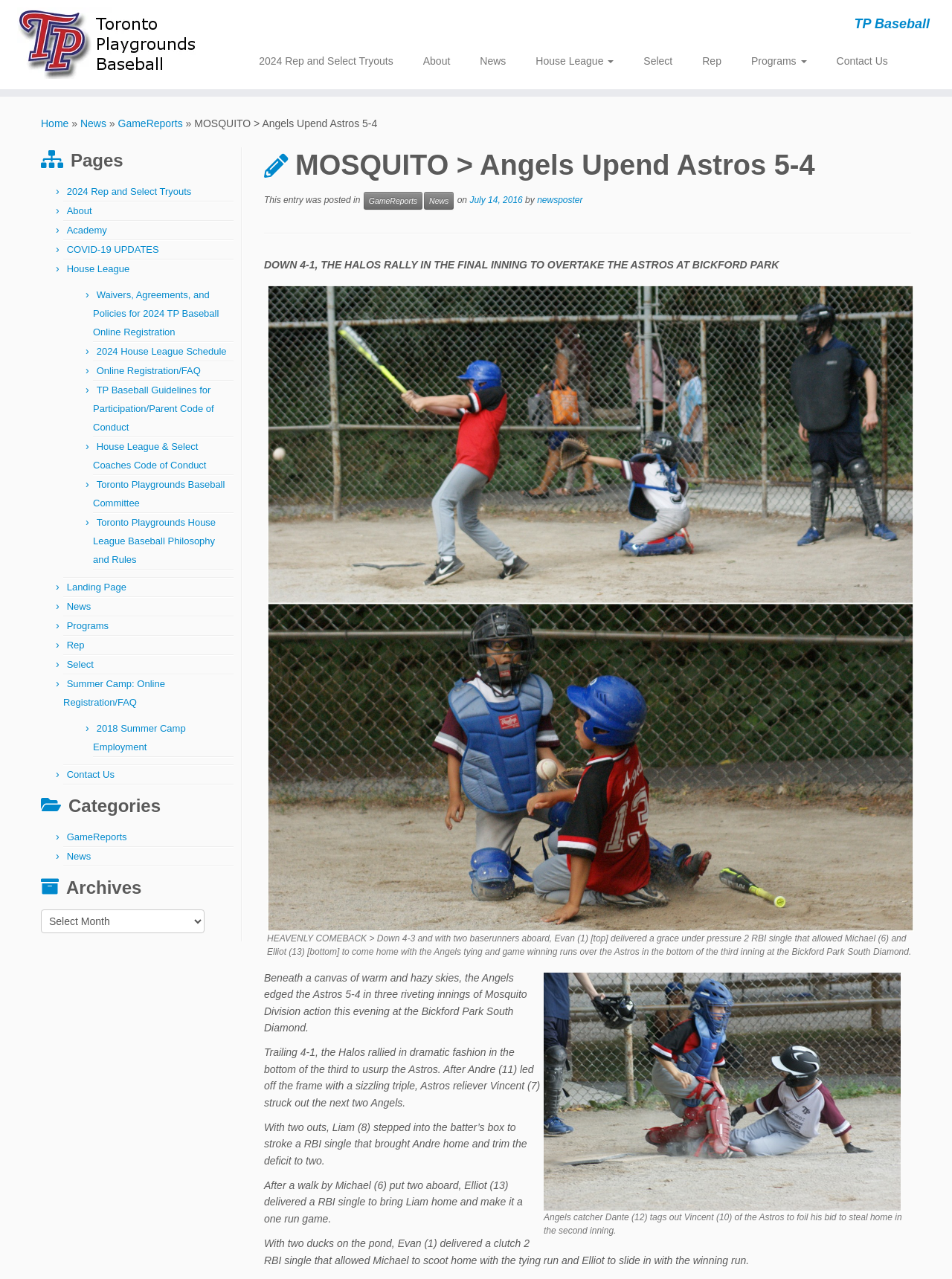Identify the bounding box coordinates for the region to click in order to carry out this instruction: "Click on the 'News' link". Provide the coordinates using four float numbers between 0 and 1, formatted as [left, top, right, bottom].

[0.489, 0.038, 0.547, 0.057]